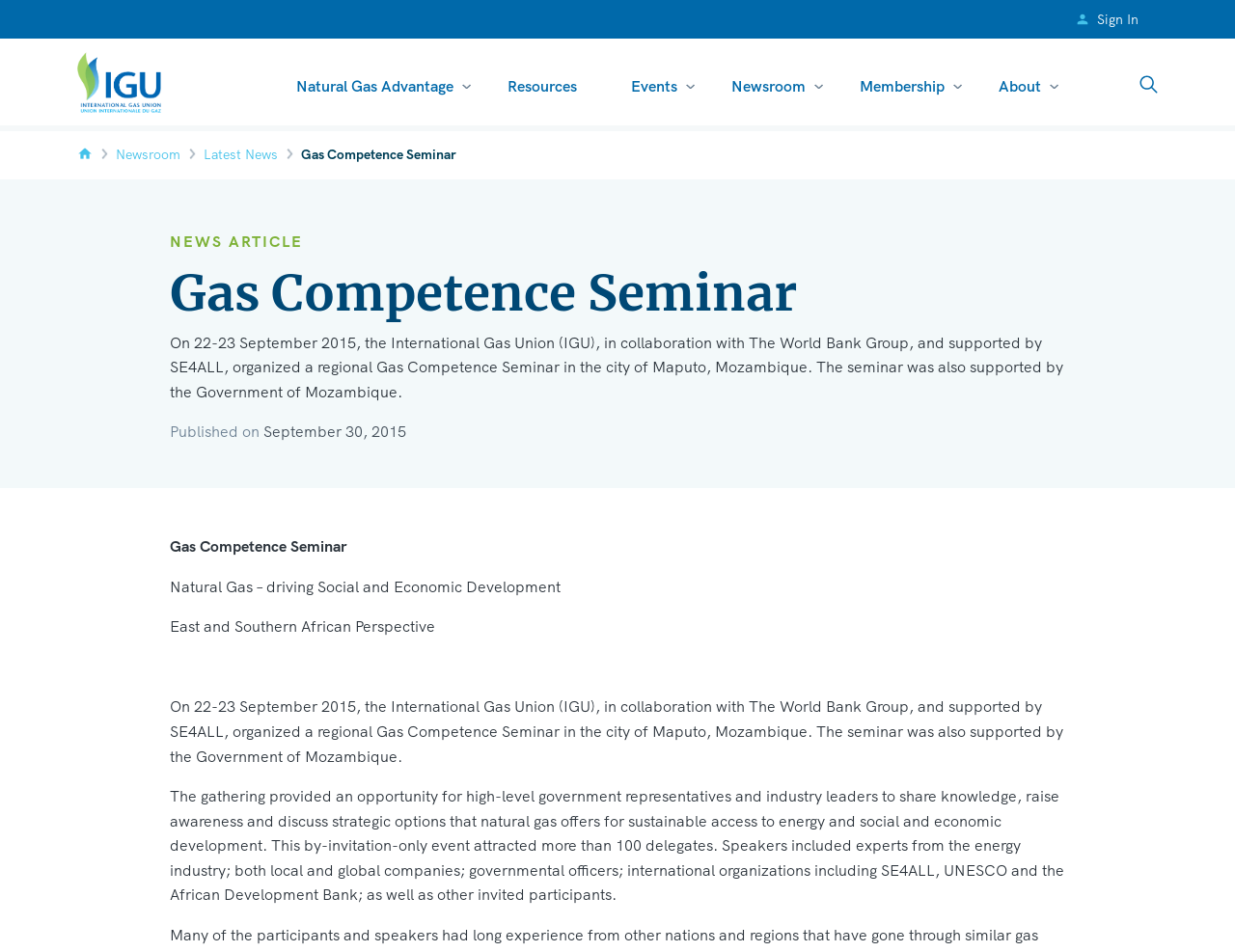Review the image closely and give a comprehensive answer to the question: How many delegates attended the seminar?

According to the text 'This by-invitation-only event attracted more than 100 delegates.', I can conclude that more than 100 delegates attended the seminar.